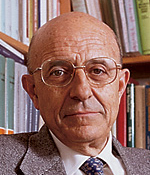What position did Sabino Cassese hold in Italy?
Ensure your answer is thorough and detailed.

According to the caption, Sabino Cassese has held various influential roles, including Italy's Minister for Public Administration, in addition to his academic positions.